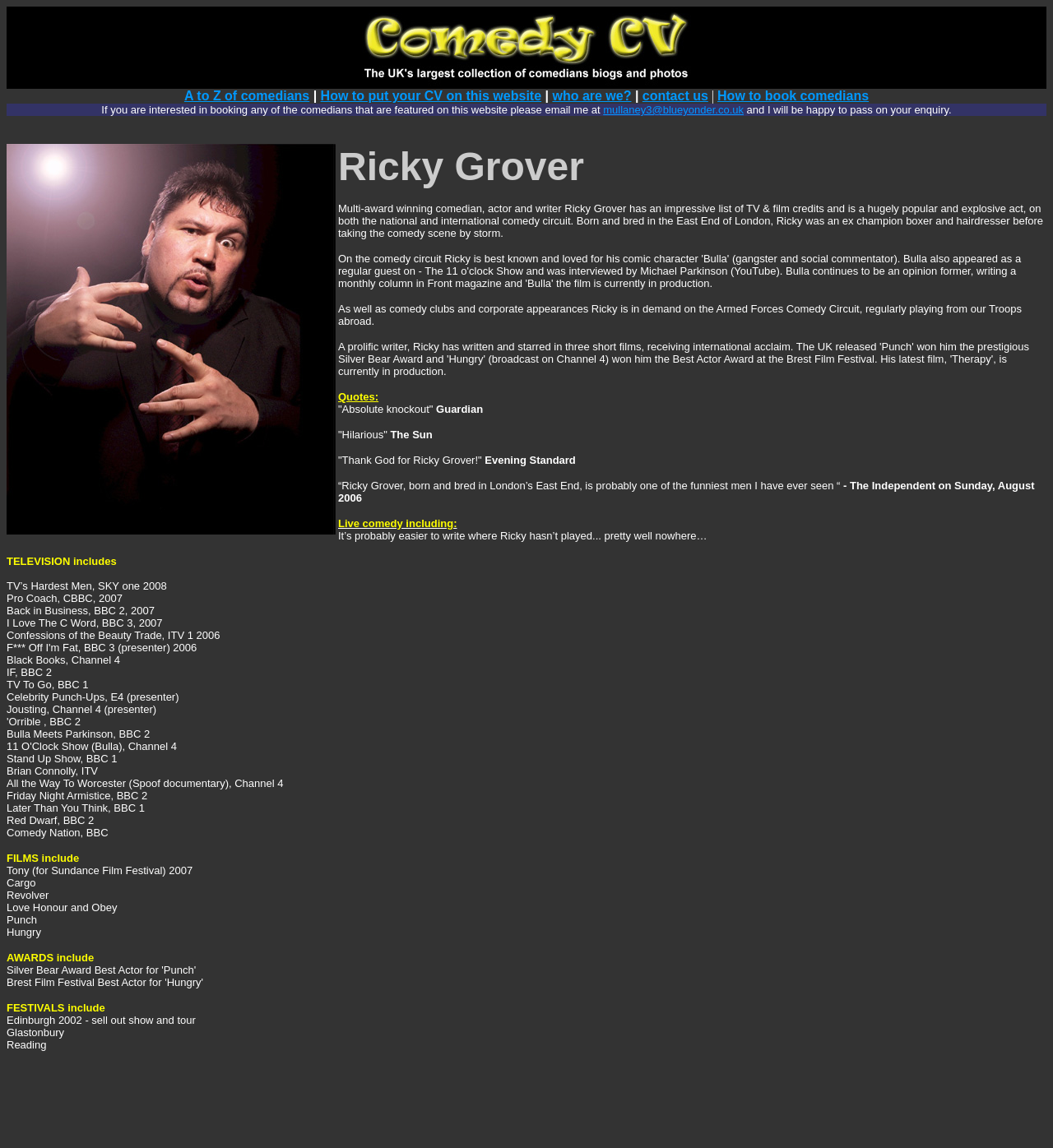What is the email address to contact for booking comedians?
Respond with a short answer, either a single word or a phrase, based on the image.

mullaney3@blueyonder.co.uk